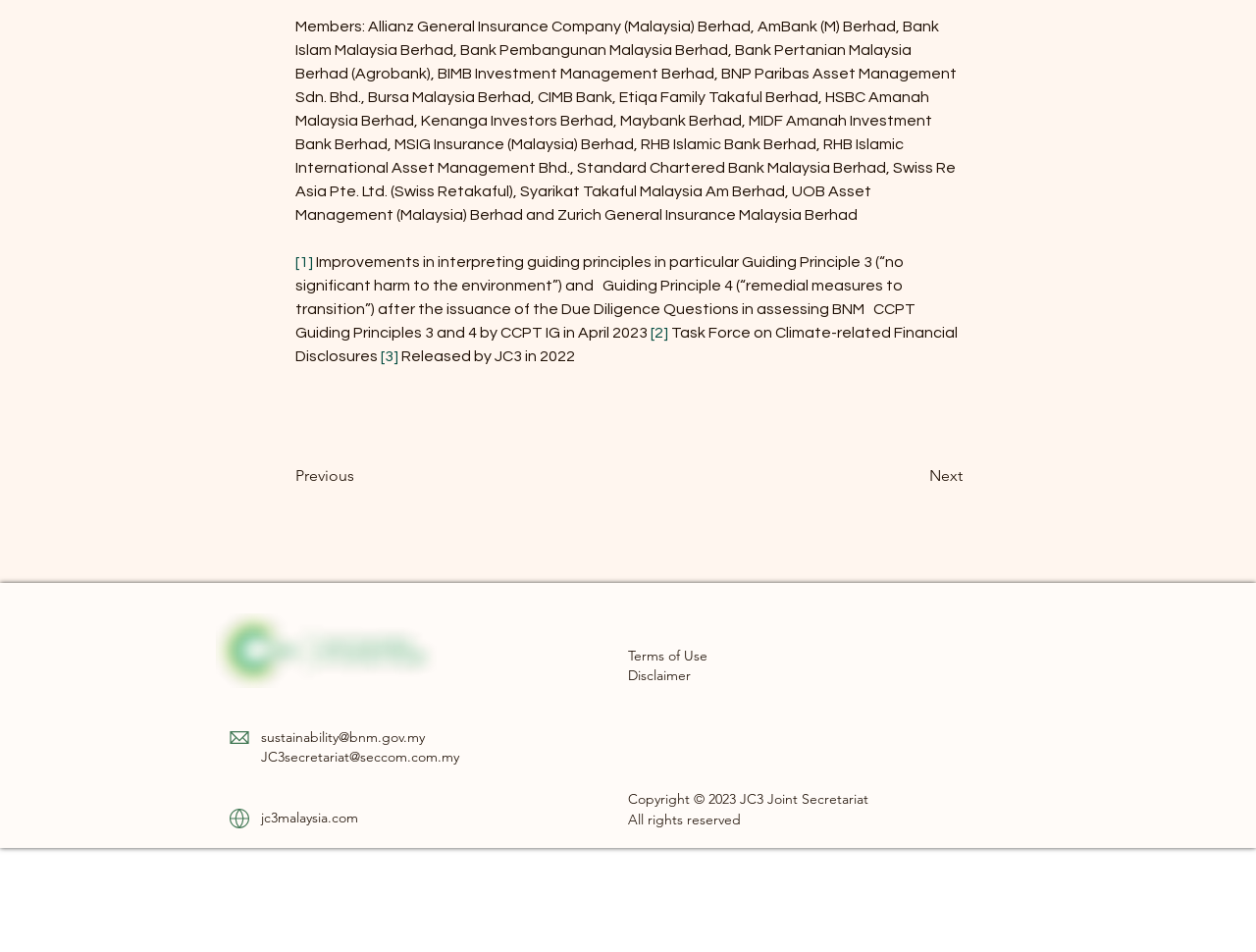Indicate the bounding box coordinates of the element that must be clicked to execute the instruction: "Visit the Terms of Use page". The coordinates should be given as four float numbers between 0 and 1, i.e., [left, top, right, bottom].

[0.5, 0.679, 0.563, 0.697]